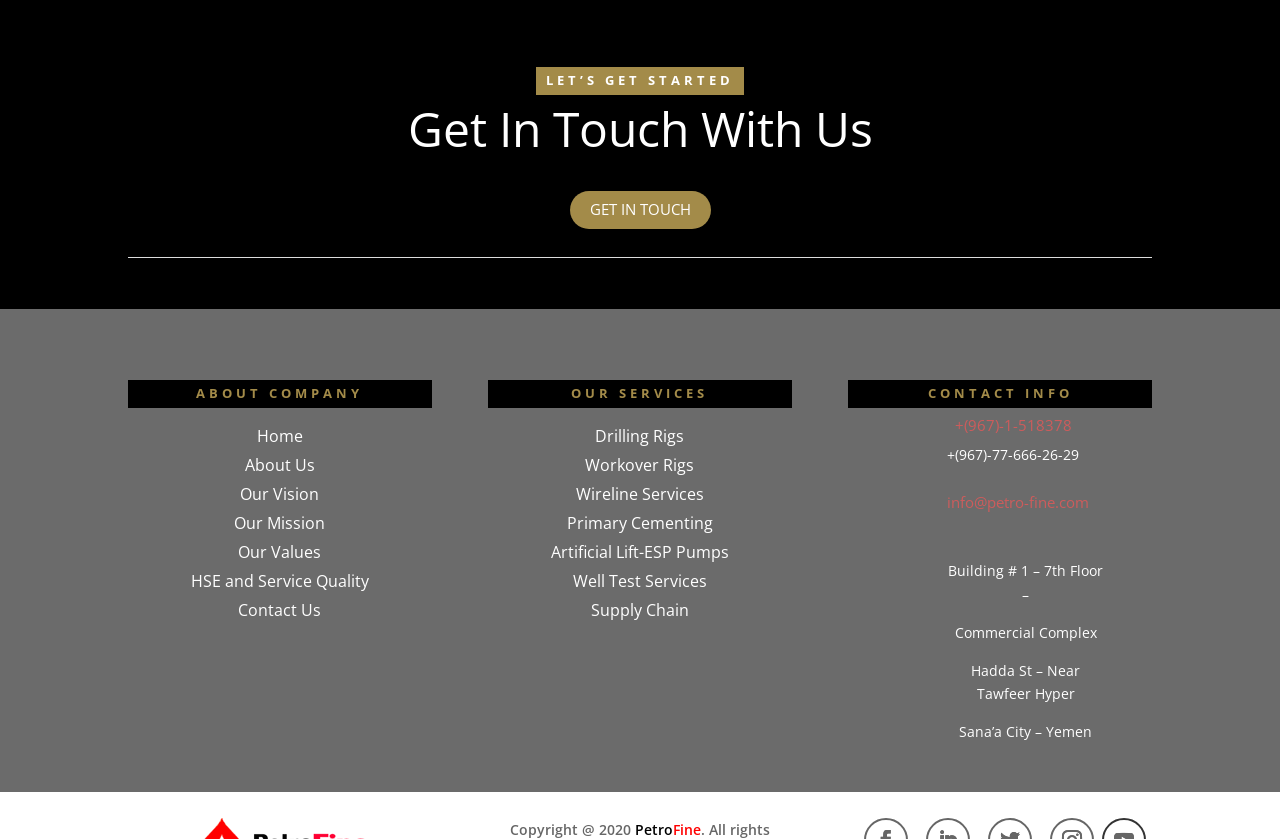Provide a single word or phrase answer to the question: 
What is the company's name?

Petro-Fine